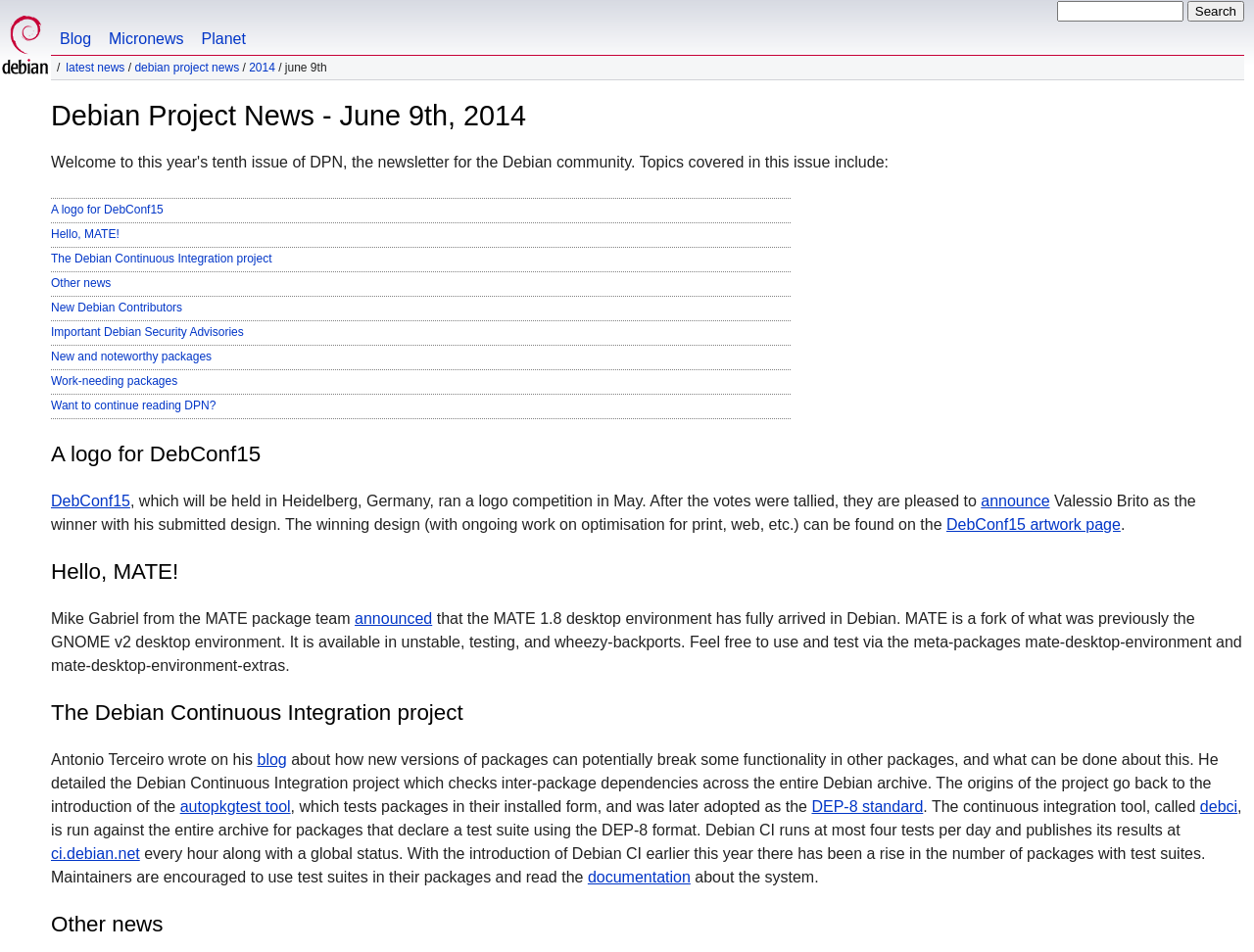Locate the bounding box coordinates of the clickable region necessary to complete the following instruction: "View other news". Provide the coordinates in the format of four float numbers between 0 and 1, i.e., [left, top, right, bottom].

[0.041, 0.287, 0.631, 0.309]